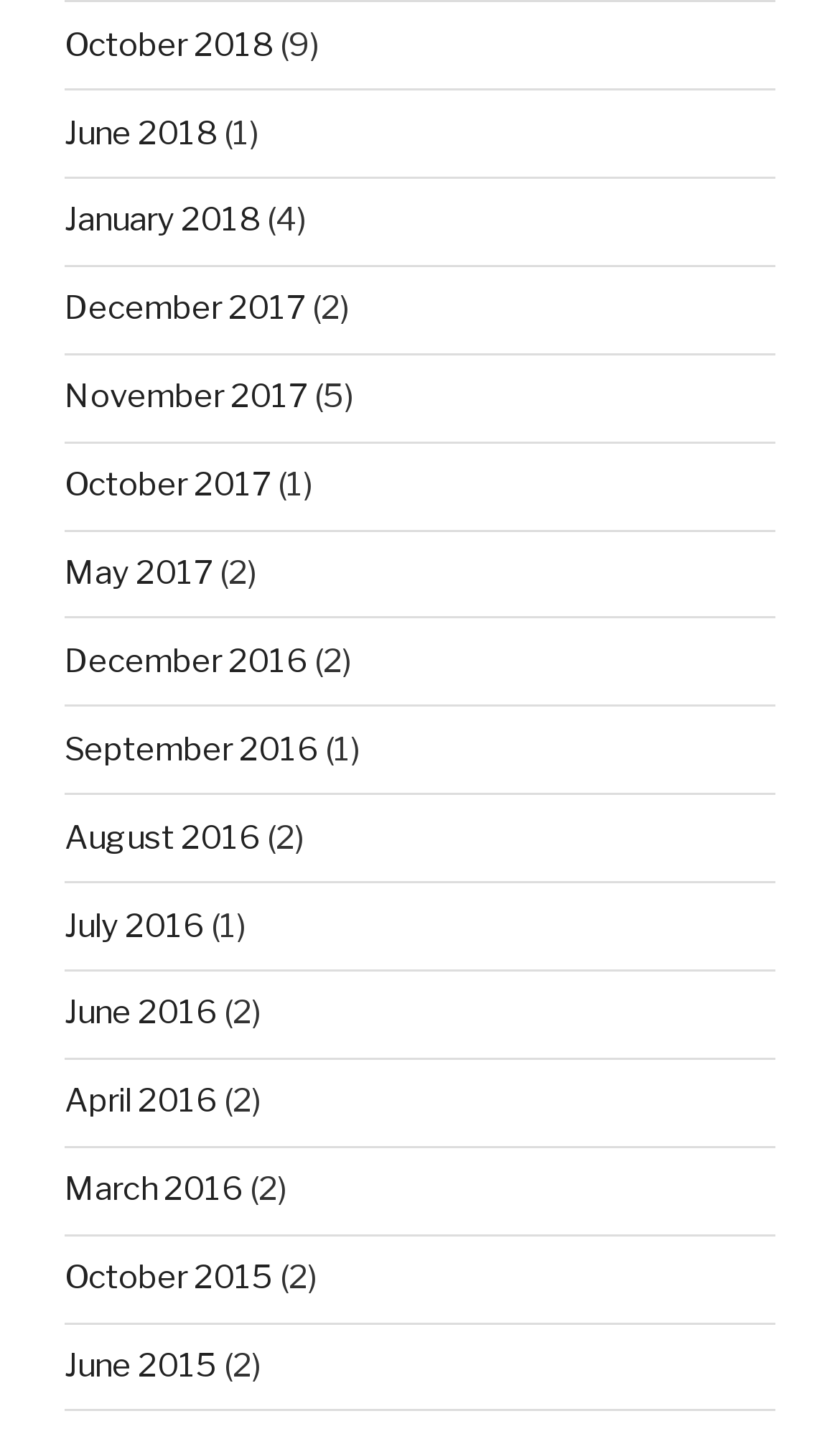Provide the bounding box coordinates, formatted as (top-left x, top-left y, bottom-right x, bottom-right y), with all values being floating point numbers between 0 and 1. Identify the bounding box of the UI element that matches the description: Skip to Main Content

None